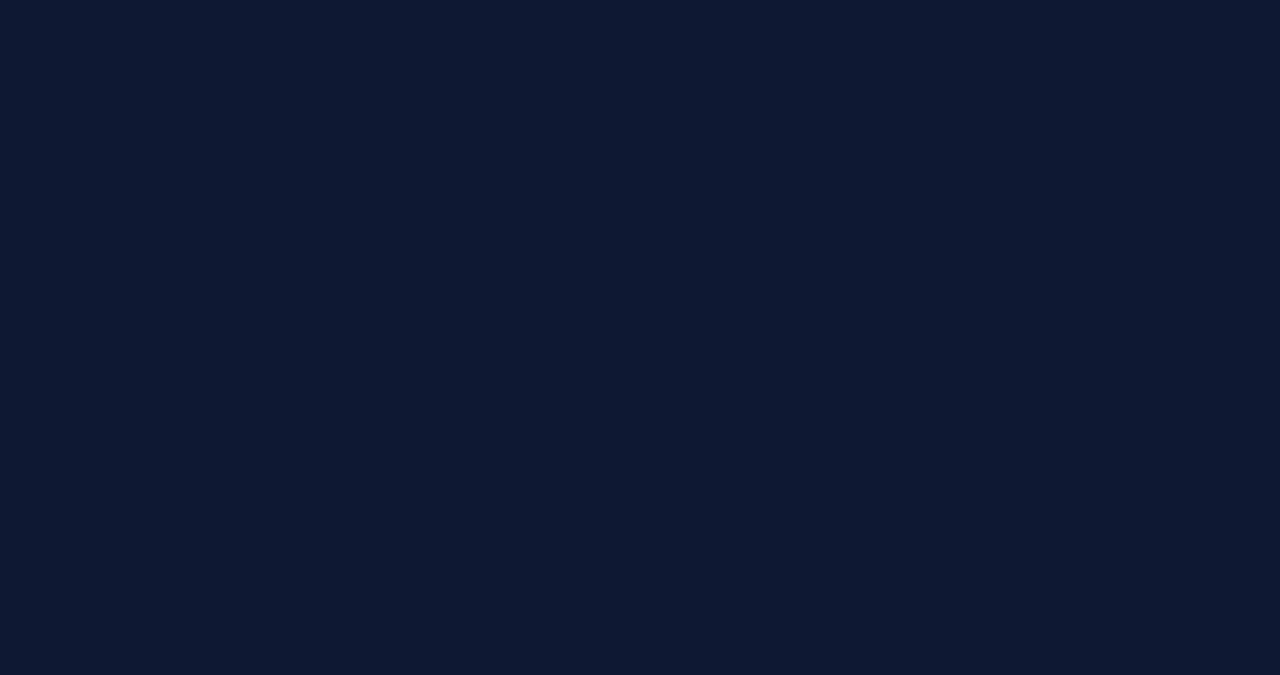Find the bounding box coordinates of the clickable area that will achieve the following instruction: "Visit the About Us page".

[0.296, 0.461, 0.353, 0.485]